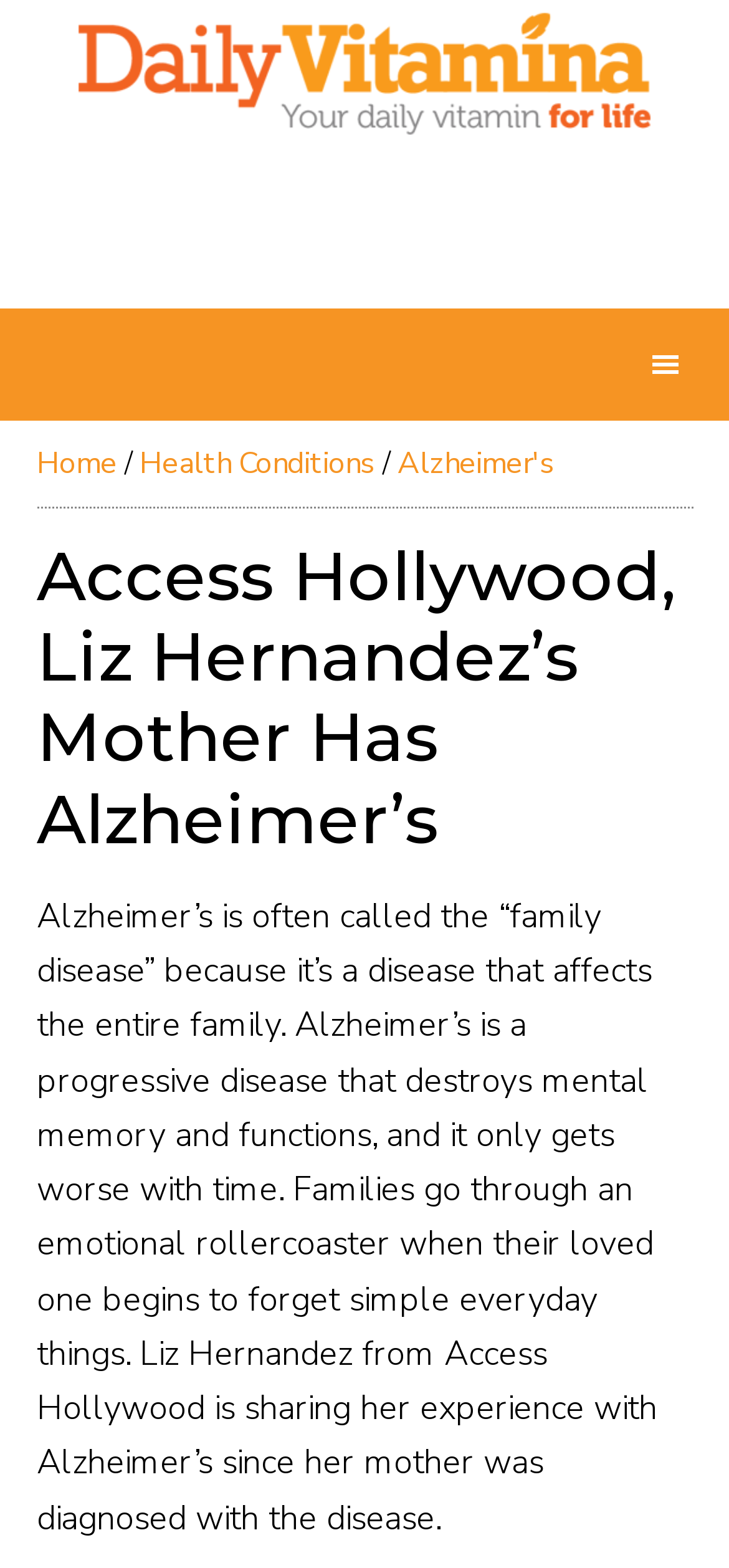Determine the bounding box of the UI component based on this description: "Black White Jewish". The bounding box coordinates should be four float values between 0 and 1, i.e., [left, top, right, bottom].

None